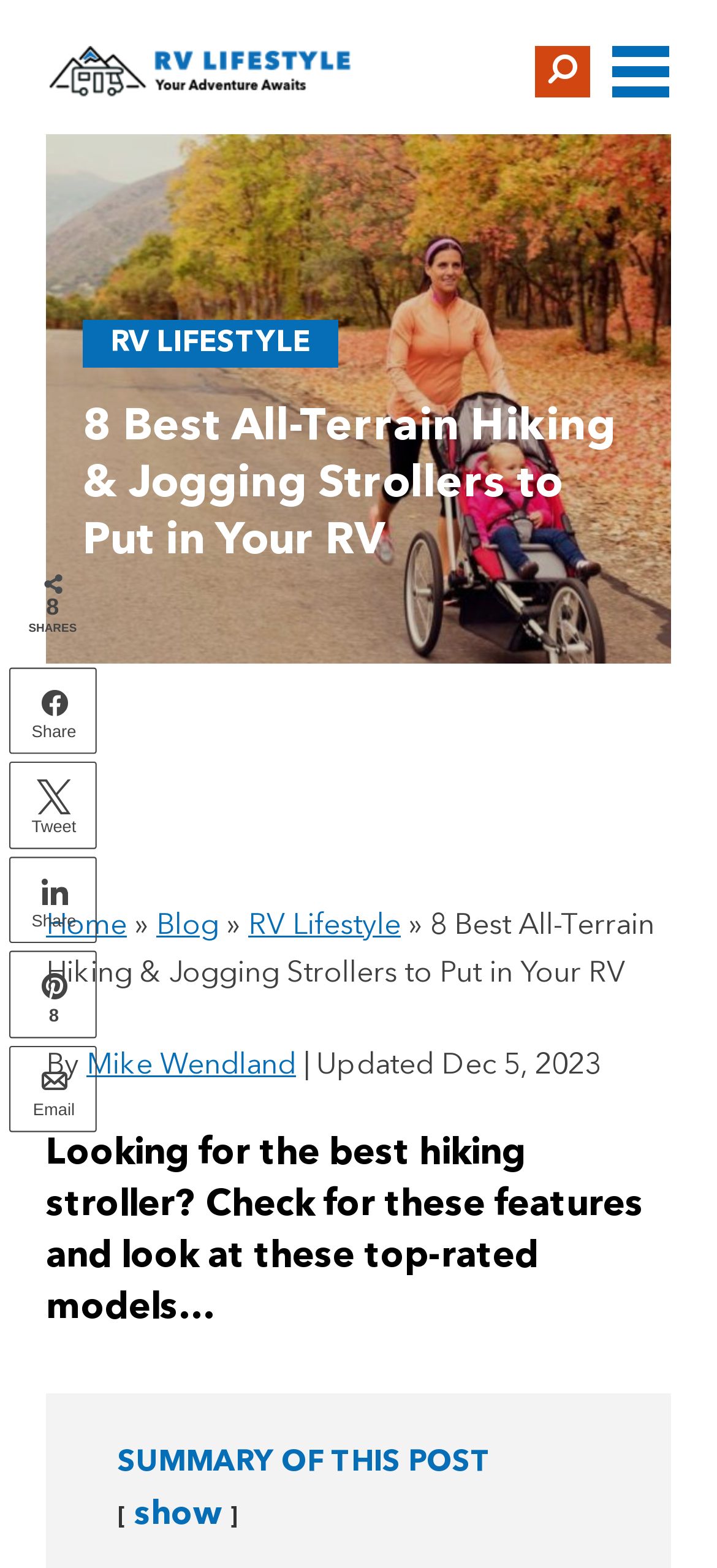Describe all the significant parts and information present on the webpage.

This webpage is about the best hiking strollers for RV lifestyle. At the top, there are three links aligned horizontally, with the first one being on the left side and the other two on the right side. Below these links, there is a heading that reads "8 Best All-Terrain Hiking & Jogging Strollers to Put in Your RV" in a prominent font size. 

To the left of the heading, there is a link to "RV LIFESTYLE" and a navigation menu with breadcrumbs, which includes links to "Home", "Blog", and "RV Lifestyle". Below the navigation menu, there is a line of text that reads "By Mike Wendland | Updated Dec 5, 2023". 

Further down, there is a heading that summarizes the content of the post, which is about looking for the best hiking stroller and checking for certain features and top-rated models. 

On the right side of the page, there are several social media links, including "k Share", "N Tweet", "s Share", "Pin", and "i Email", which are aligned vertically. There is also a "SHARES" label above these links. 

At the very bottom of the page, there is a "SUMMARY OF THIS POST" label, followed by a "show" link.